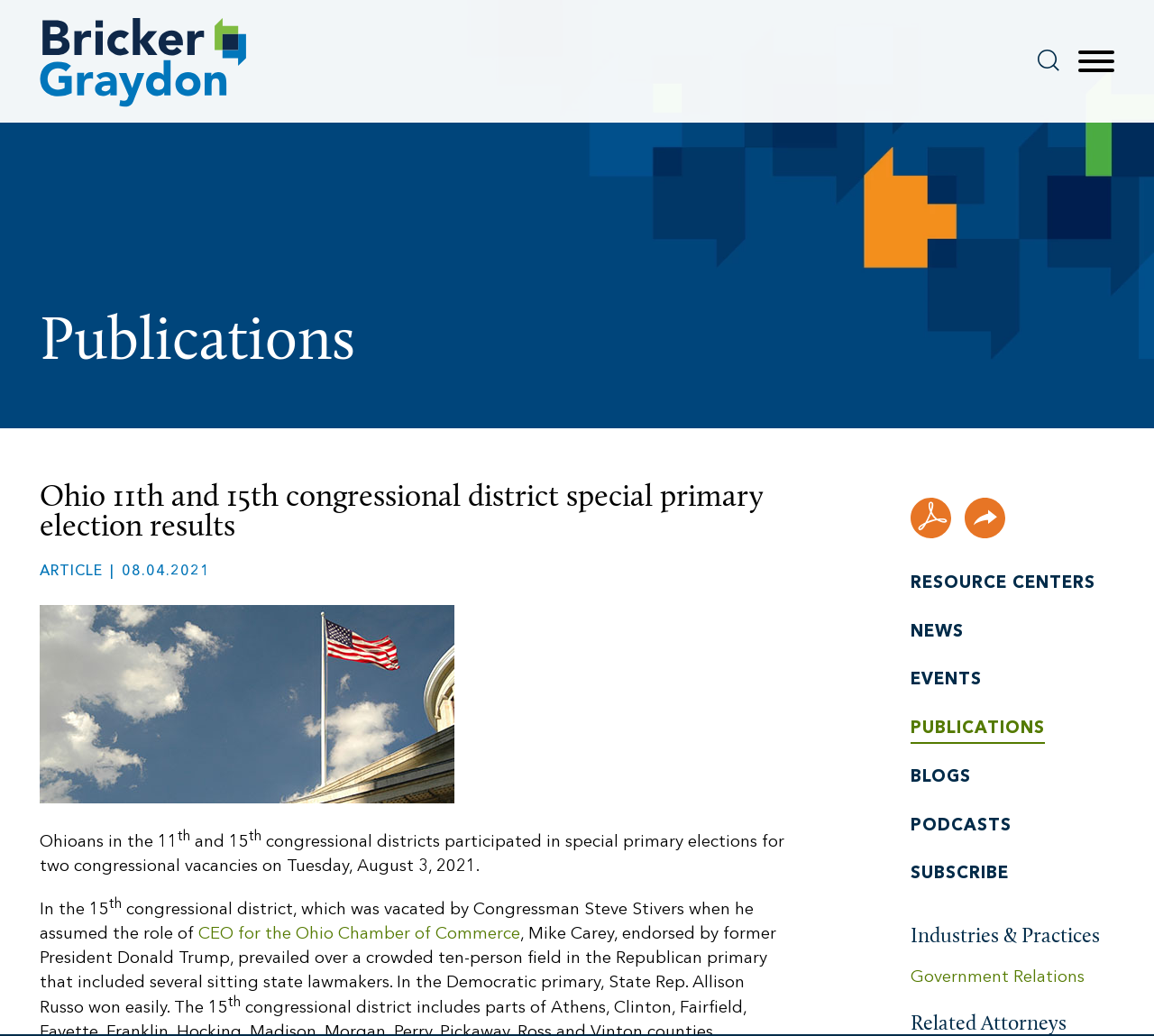Generate the title text from the webpage.

Ohio 11th and 15th congressional district special primary election results